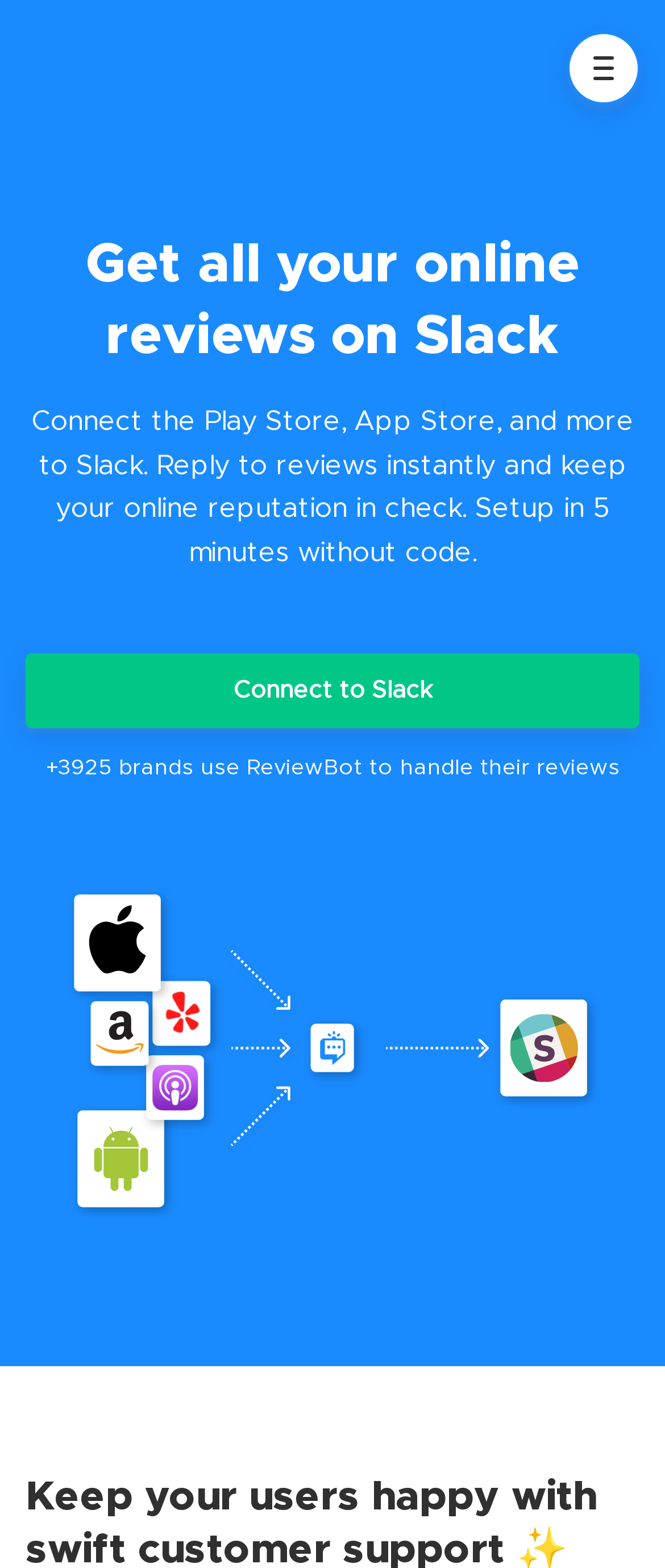Please predict the bounding box coordinates (top-left x, top-left y, bottom-right x, bottom-right y) for the UI element in the screenshot that fits the description: Connect to Slack

[0.038, 0.416, 0.962, 0.465]